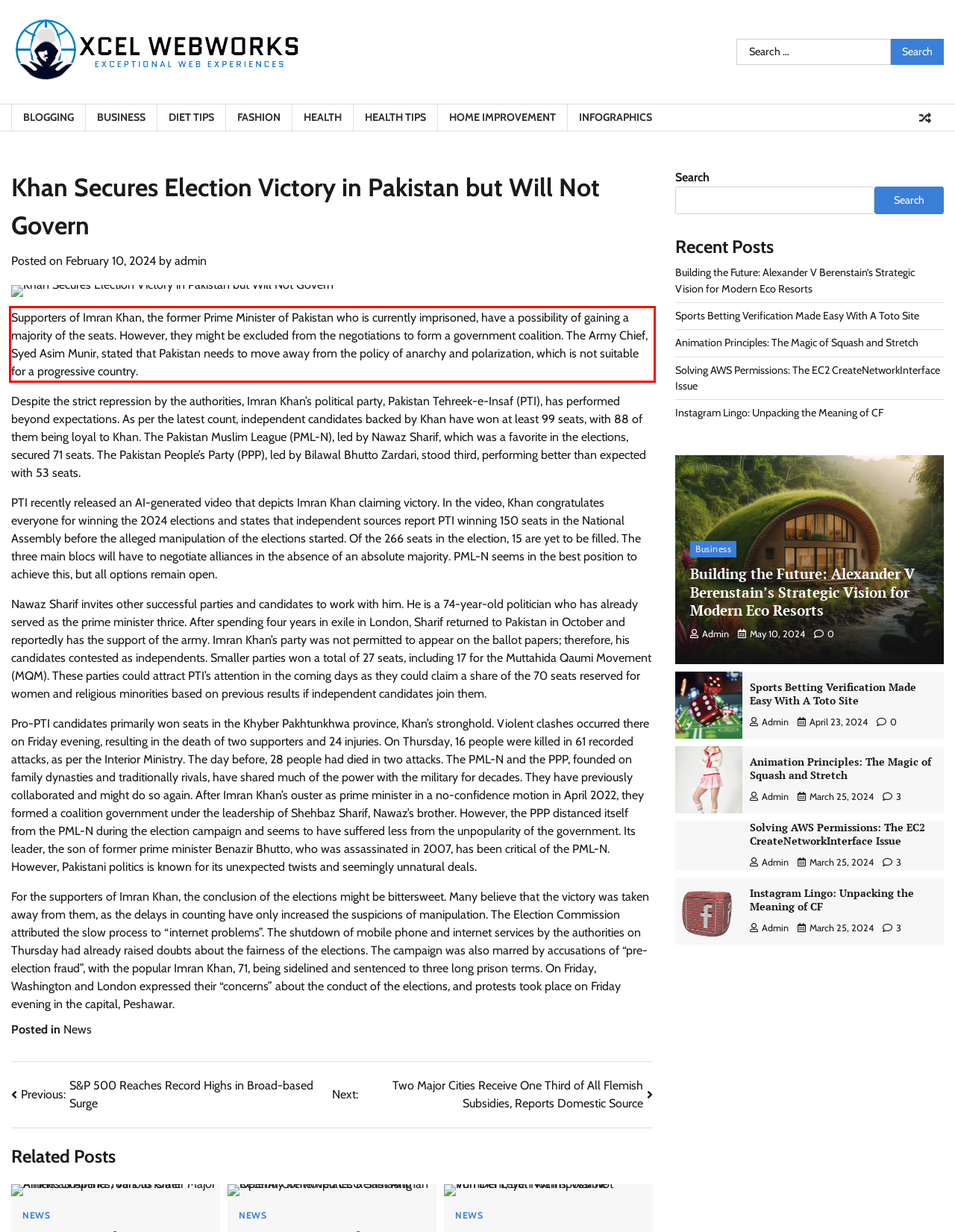Please take the screenshot of the webpage, find the red bounding box, and generate the text content that is within this red bounding box.

Supporters of Imran Khan, the former Prime Minister of Pakistan who is currently imprisoned, have a possibility of gaining a majority of the seats. However, they might be excluded from the negotiations to form a government coalition. The Army Chief, Syed Asim Munir, stated that Pakistan needs to move away from the policy of anarchy and polarization, which is not suitable for a progressive country.